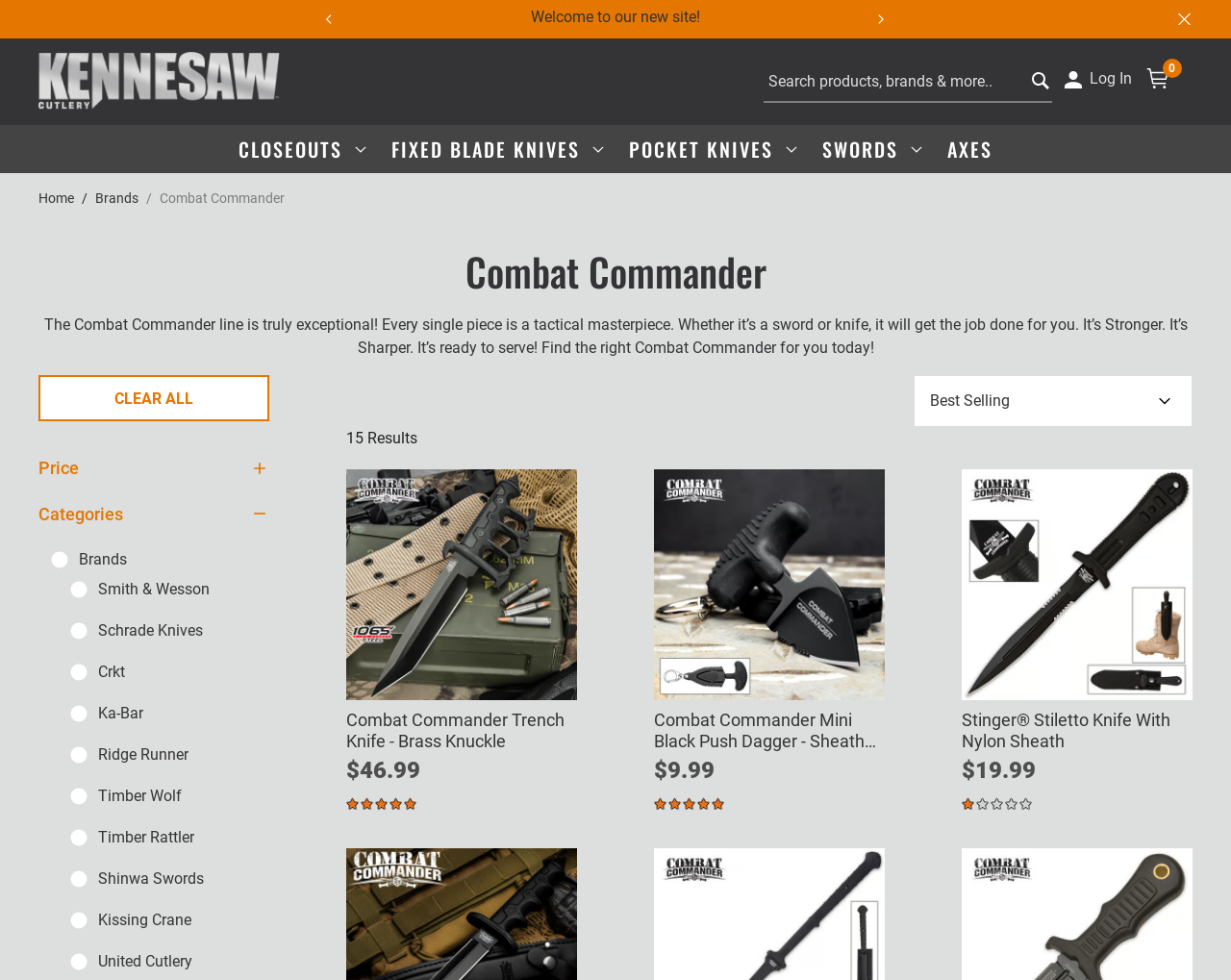Find the bounding box coordinates of the element I should click to carry out the following instruction: "Login to your account".

[0.862, 0.07, 0.92, 0.088]